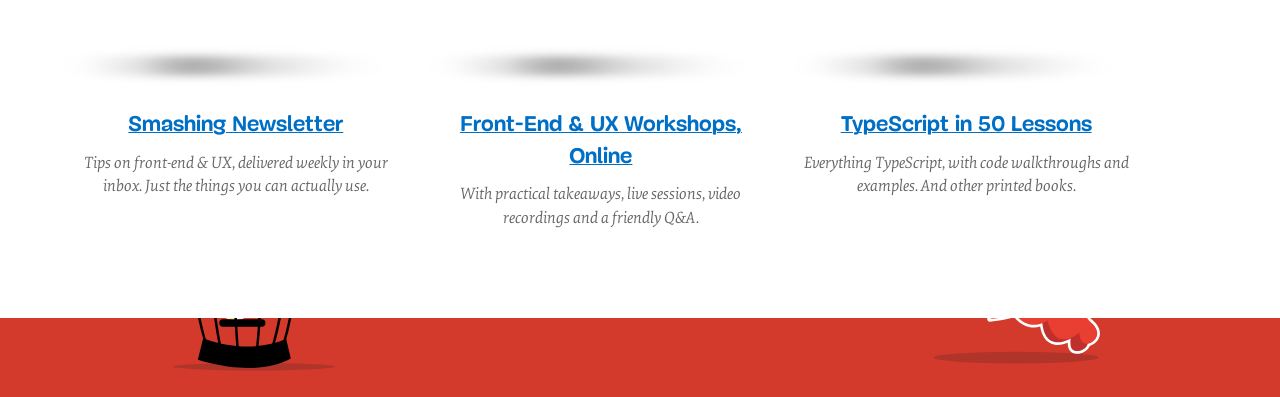Based on the description "Front-End & UX Workshops, Online", find the bounding box of the specified UI element.

[0.359, 0.264, 0.58, 0.44]